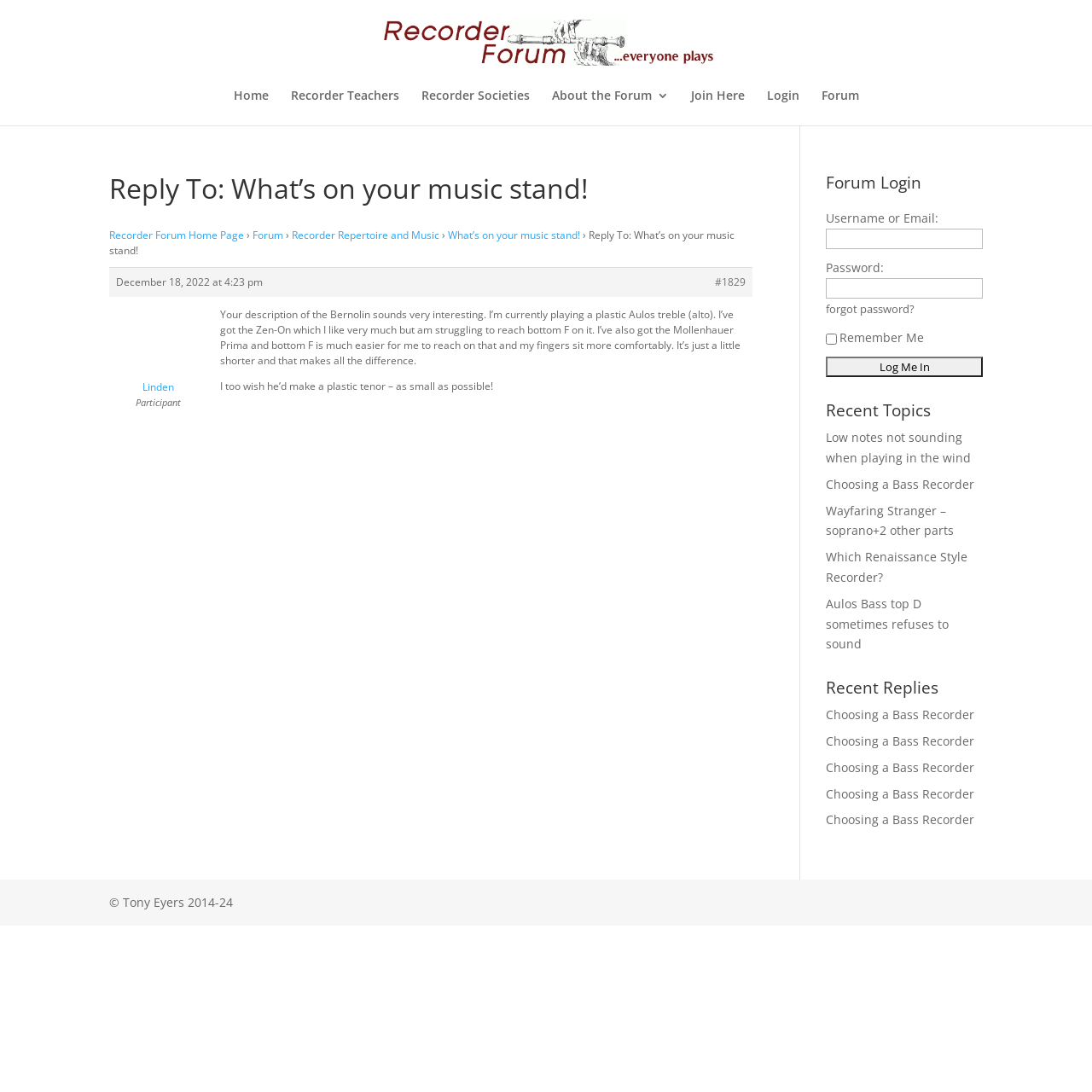What is the purpose of the 'Log Me In' button?
From the image, provide a succinct answer in one word or a short phrase.

To log in to the forum